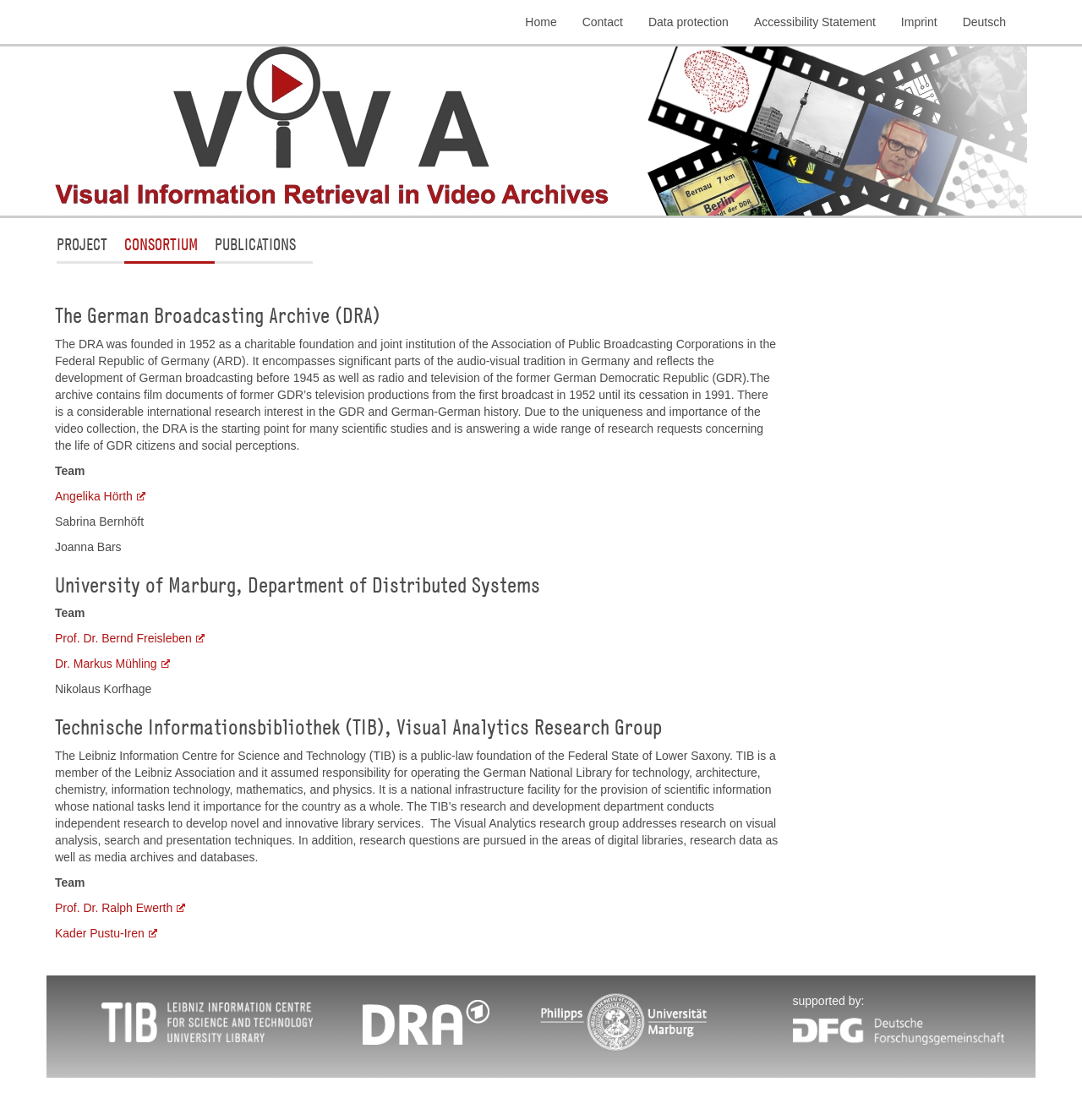Generate a comprehensive description of the webpage content.

The webpage is about a consortium, with a top navigation menu consisting of 7 links: "Home", "Contact", "Data protection", "Accessibility Statement", "Imprint", "Deutsch", and "Viva Banner". Below the navigation menu, there are three main sections.

The first section is about the German Broadcasting Archive (DRA), with a heading and a paragraph of text describing its history and significance. Below this, there are three links to team members: Angelika Hörth, Sabrina Bernhöft, and Joanna Bars.

The second section is about the University of Marburg, Department of Distributed Systems, with a heading and a team section listing three members: Prof. Dr. Bernd Freisleben, Dr. Markus Mühling, and Nikolaus Korfhage.

The third section is about the Technische Informationsbibliothek (TIB), Visual Analytics Research Group, with a heading and a paragraph of text describing its research focus and activities. Below this, there are three links to team members: Prof. Dr. Ralph Ewerth, Kader Pustu-Iren, and an unnamed team member.

At the bottom of the page, there is a section with three logos: TIB Logo, Logo DRA, and Logo Uni Marburg, along with a text "supported by:" and a logo of DFG (Deutsche Forschungsgemeinschaft).